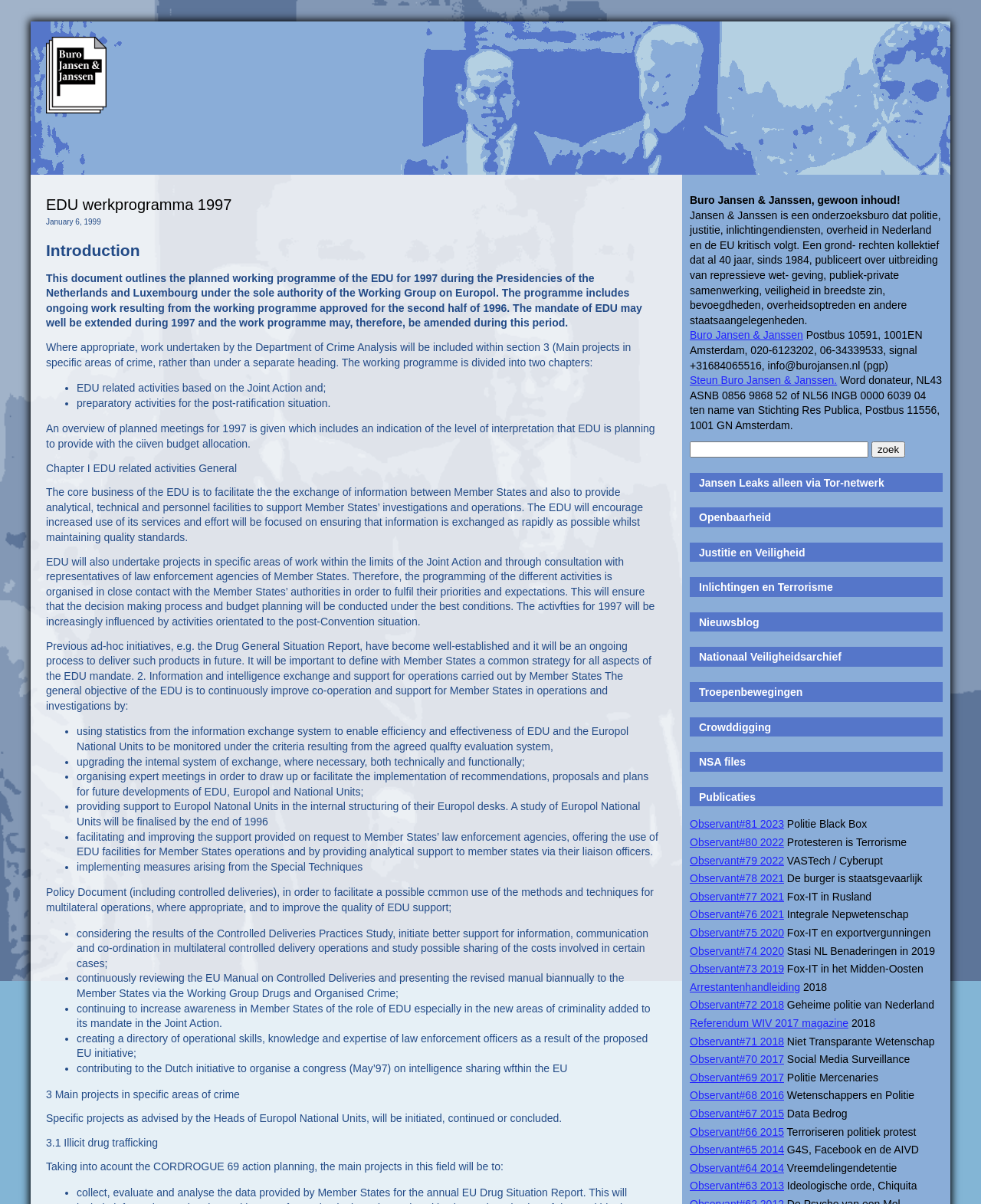Summarize the webpage with a detailed and informative caption.

The webpage is about Buro Jansen & Janssen, a research bureau that critically follows the police, justice, intelligence services, and government in the Netherlands and the EU. The page has a simple layout with a prominent header section at the top, featuring the bureau's name and a brief description.

Below the header, there is a section with a link and an image, followed by a brief introduction to the bureau's work, including its focus on critical research and publication. The introduction is accompanied by a link to the bureau's website and contact information.

The main content of the page is divided into several sections, each with a heading and a list of links and descriptions. The sections include "Jansen Leaks", "Openbaarheid", "Justitie en Veiligheid", "Inlichtingen en Terrorisme", "Nieuwsblog", "Nationaal Veiligheidsarchief", "Troepenbewegingen", "Crowddigging", "NSA files", and "Publicaties". Each section has multiple links to related articles, reports, or publications.

The "Publicaties" section is the longest, with over 20 links to publications, including "Observant" magazines from 2013 to 2023, and other reports on topics such as police surveillance, terrorism, and data privacy.

At the bottom of the page, there is a section with a link to an "EDU werkprogramma 1997" and a brief description of the document, which outlines the planned working programme of the EDU for 1997.

Overall, the webpage provides an overview of Buro Jansen & Janssen's work and research focus, with easy access to various publications and reports on topics related to justice, security, and government.